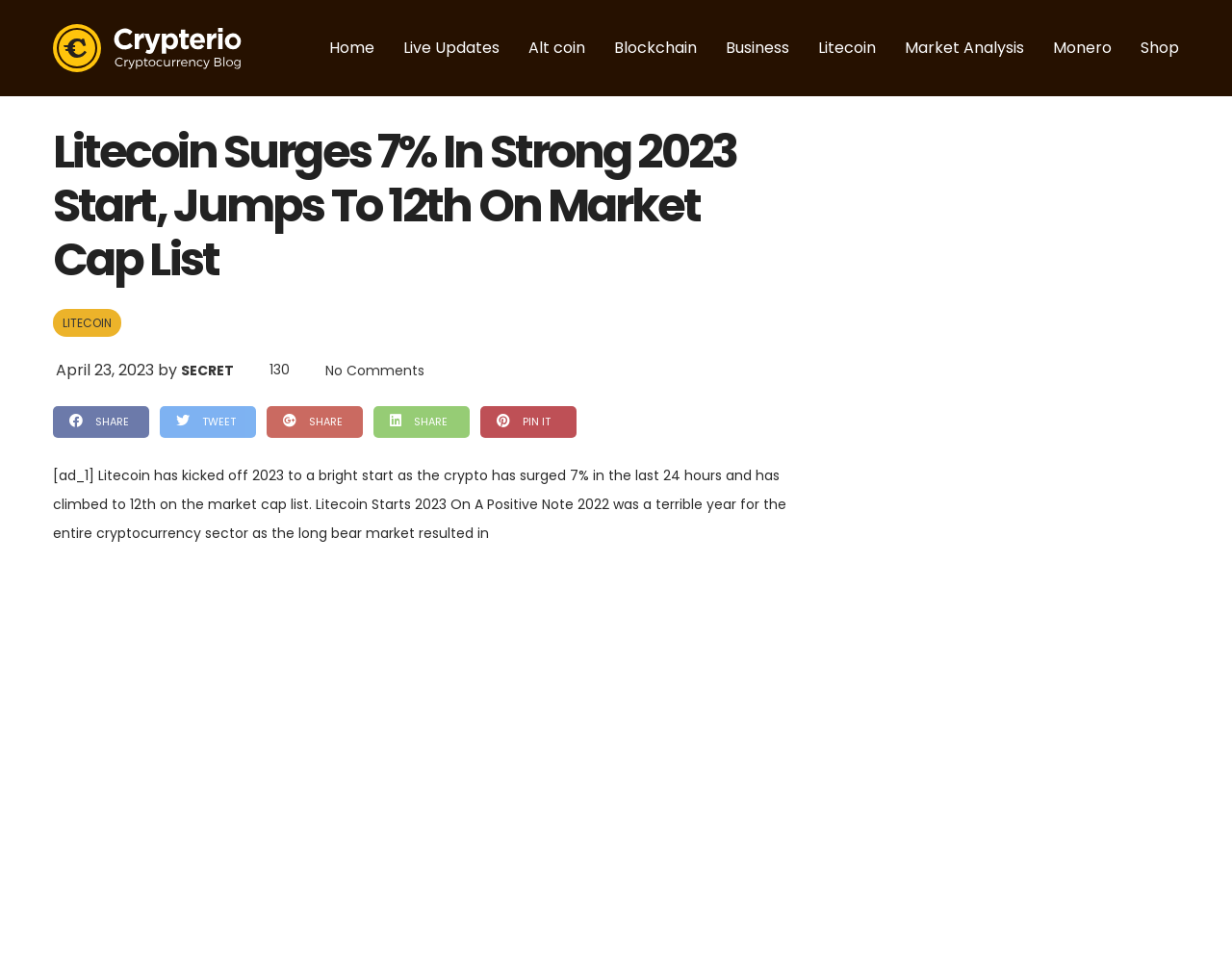Predict the bounding box coordinates of the UI element that matches this description: "Live Updates". The coordinates should be in the format [left, top, right, bottom] with each value between 0 and 1.

[0.327, 0.038, 0.405, 0.061]